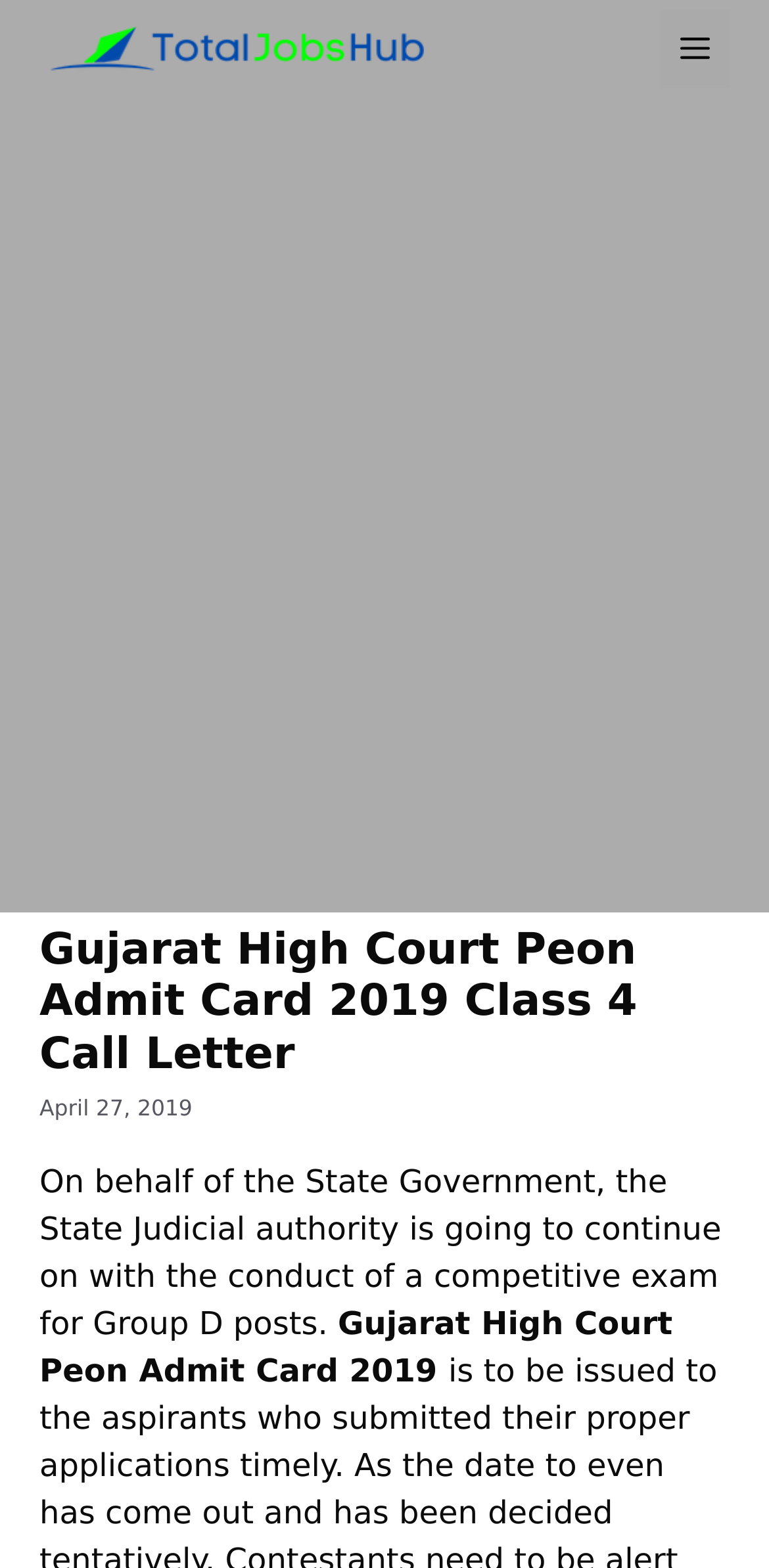Give a one-word or phrase response to the following question: When was the webpage last updated?

April 27, 2019